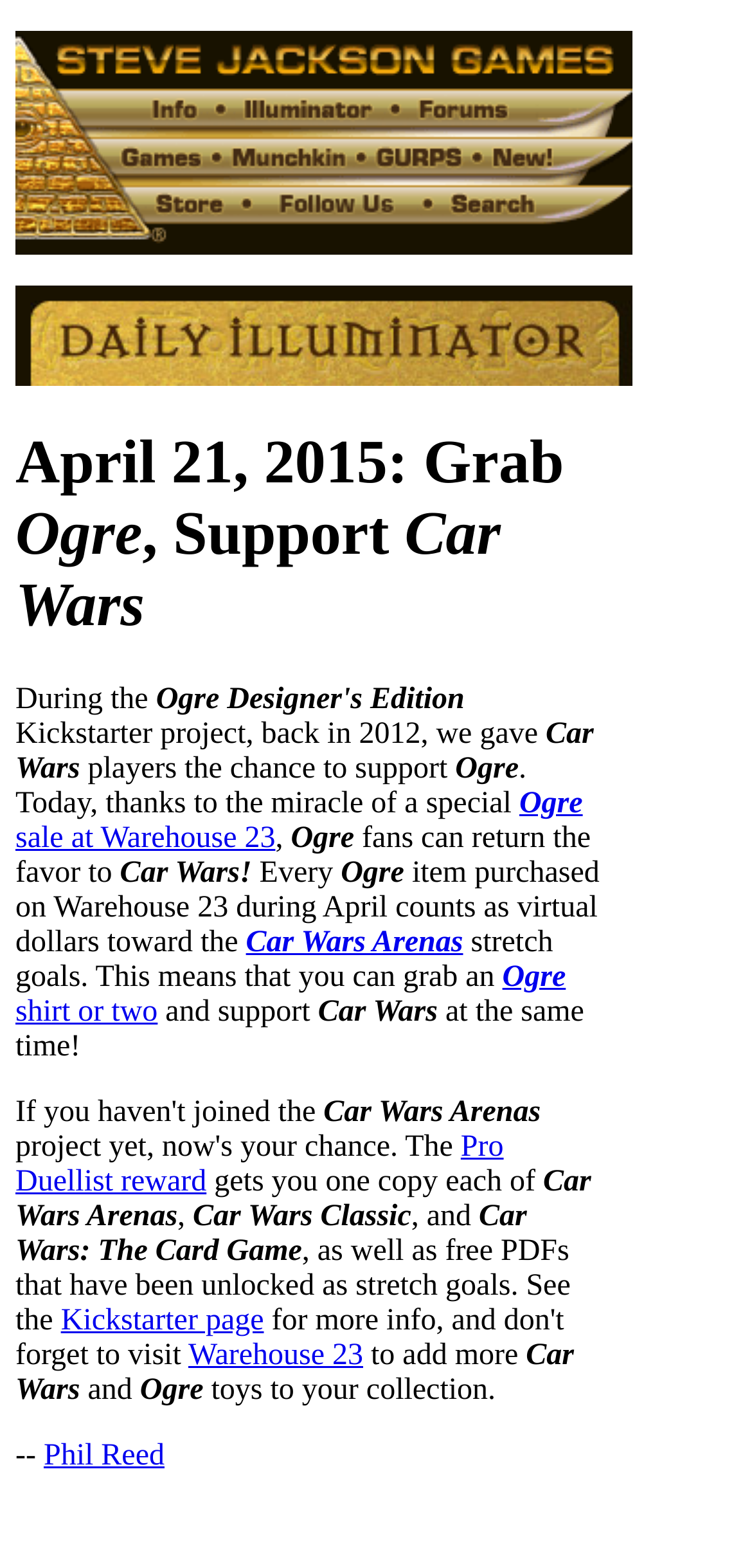What is the purpose of purchasing Ogre items on Warehouse 23?
Examine the image and give a concise answer in one word or a short phrase.

Support Car Wars